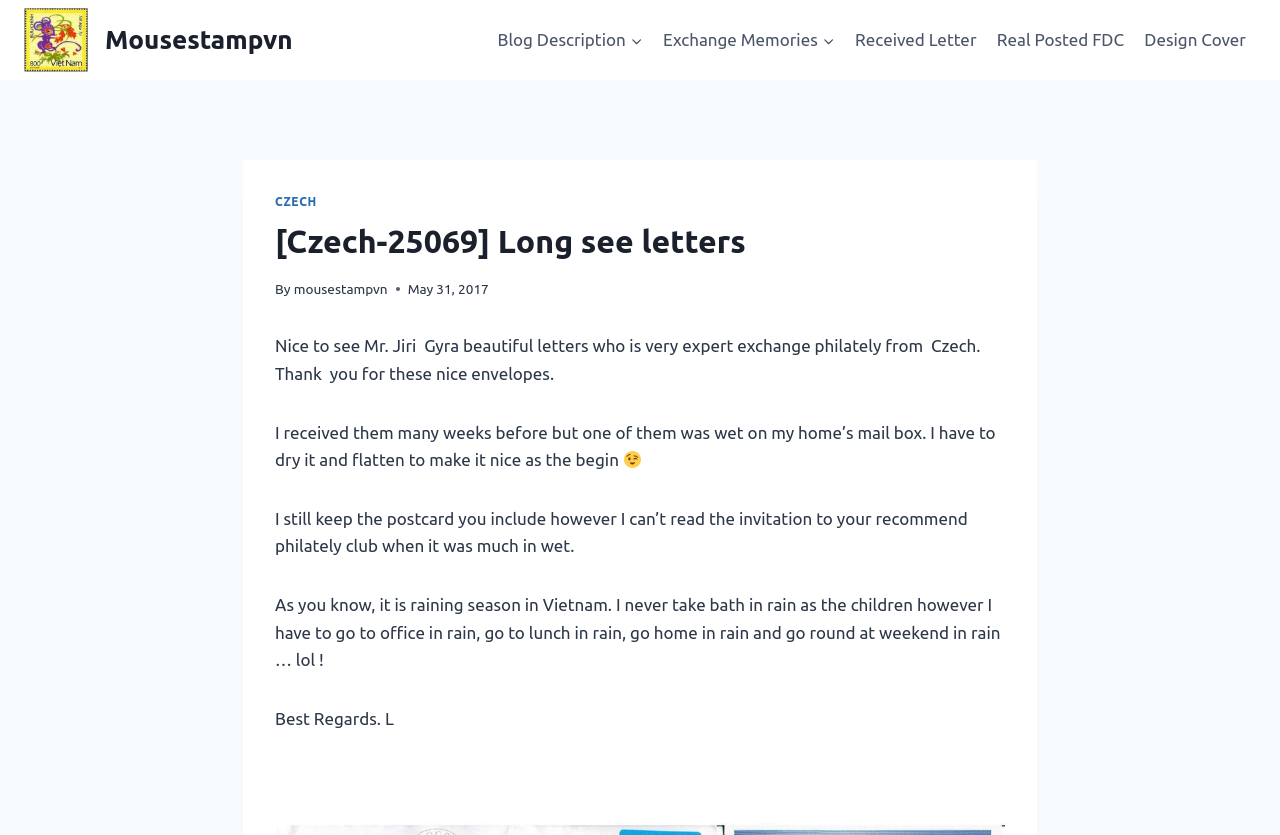Locate the bounding box coordinates of the clickable region to complete the following instruction: "View the Blog Description page."

[0.381, 0.019, 0.51, 0.076]